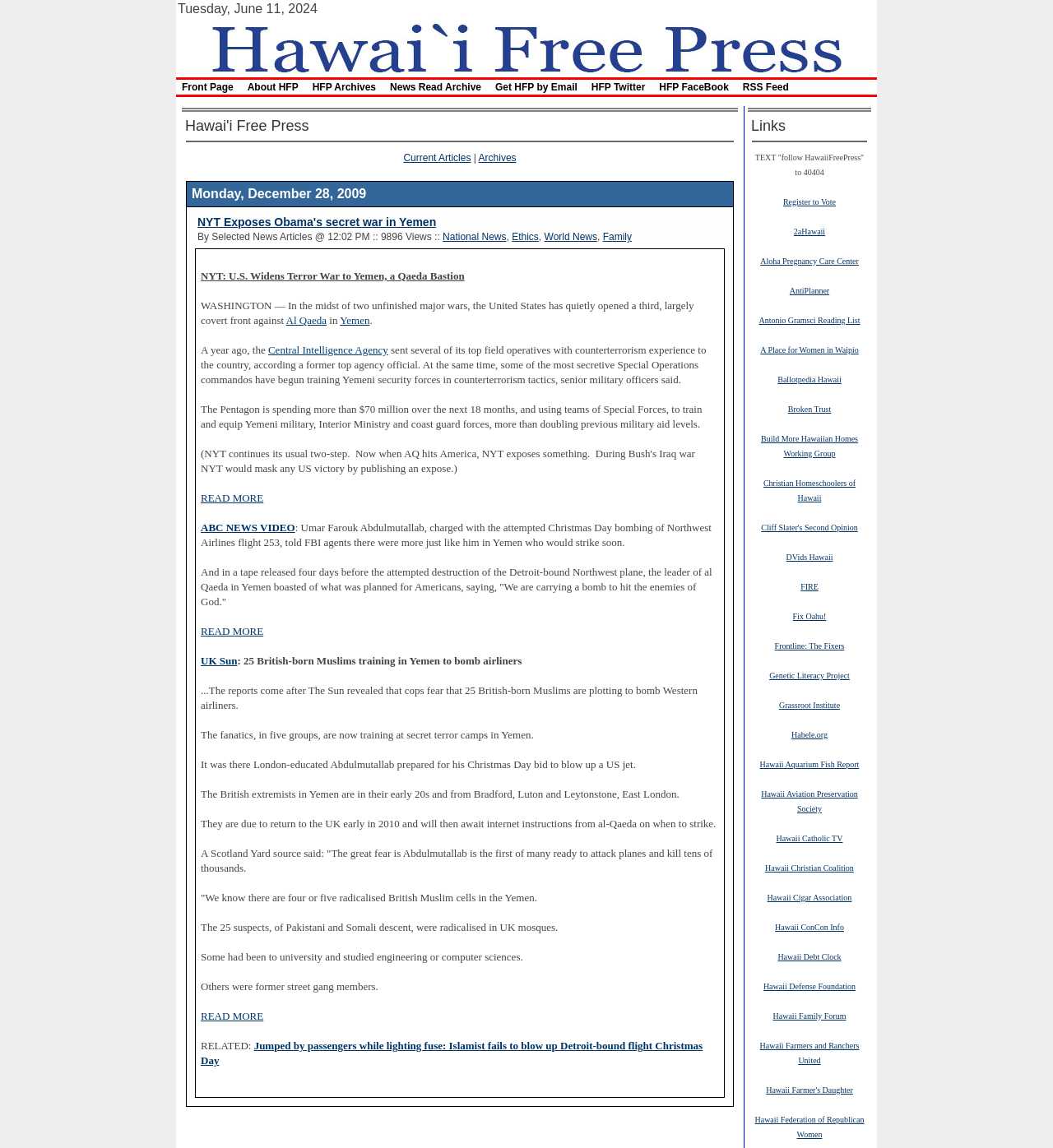What is the name of the news article?
Give a one-word or short phrase answer based on the image.

NYT Exposes Obama's secret war in Yemen